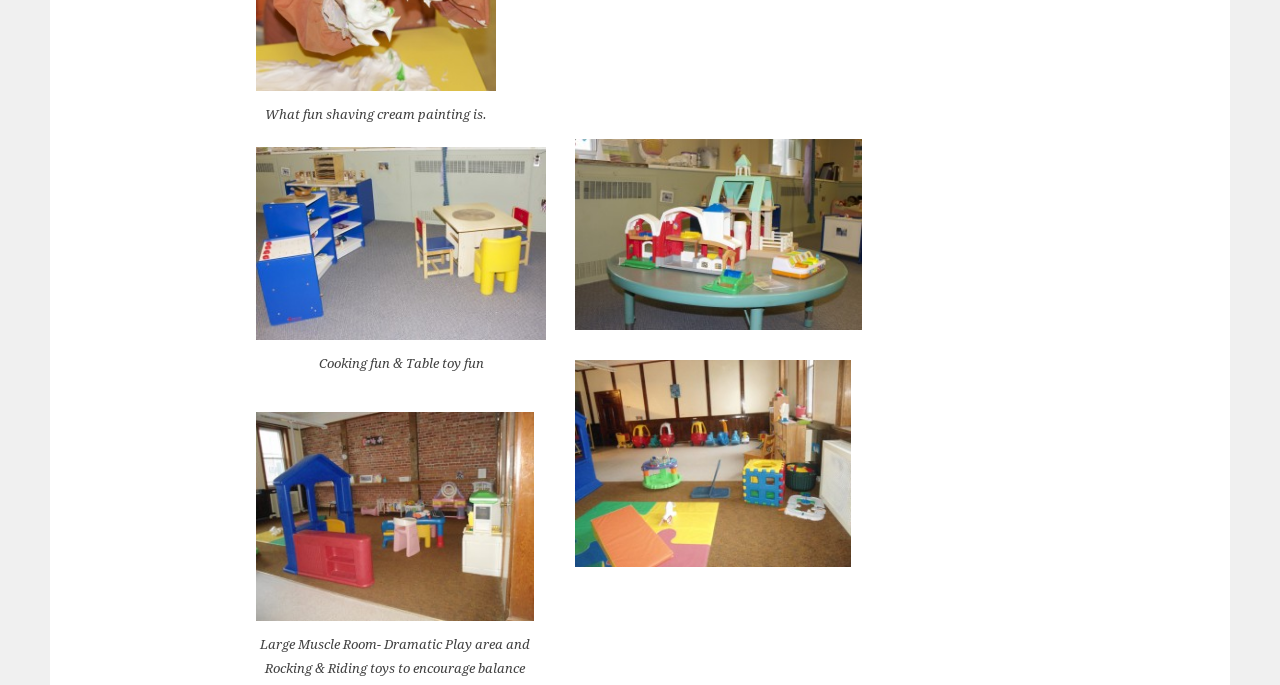Using the elements shown in the image, answer the question comprehensively: What is the theme of the 'Large Muscle Room'?

The static text 'Large Muscle Room- Dramatic Play area and Rocking & Riding toys to encourage balance' suggests that the theme of the 'Large Muscle Room' is Dramatic Play.